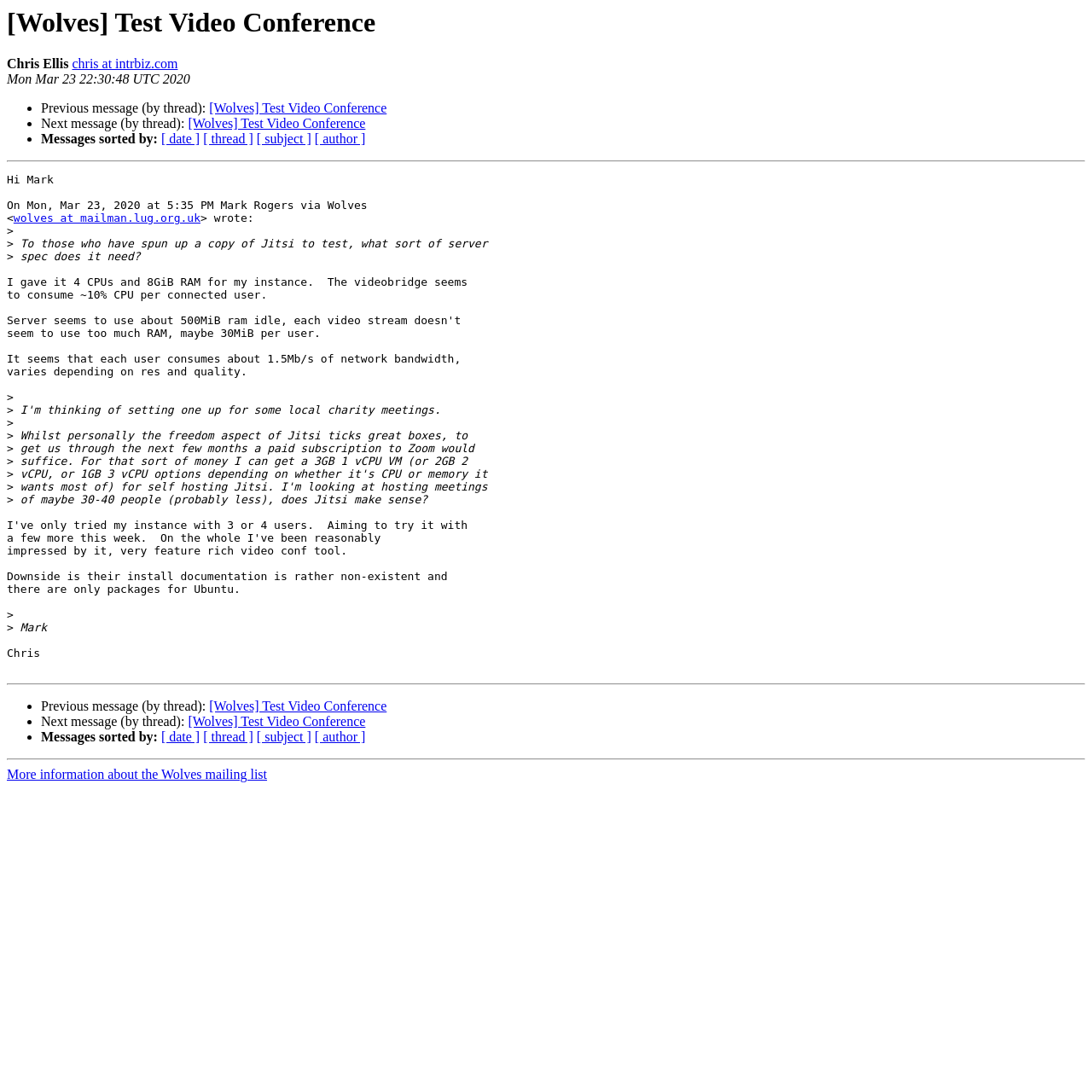Bounding box coordinates are specified in the format (top-left x, top-left y, bottom-right x, bottom-right y). All values are floating point numbers bounded between 0 and 1. Please provide the bounding box coordinate of the region this sentence describes: [Wolves] Test Video Conference

[0.172, 0.654, 0.335, 0.668]